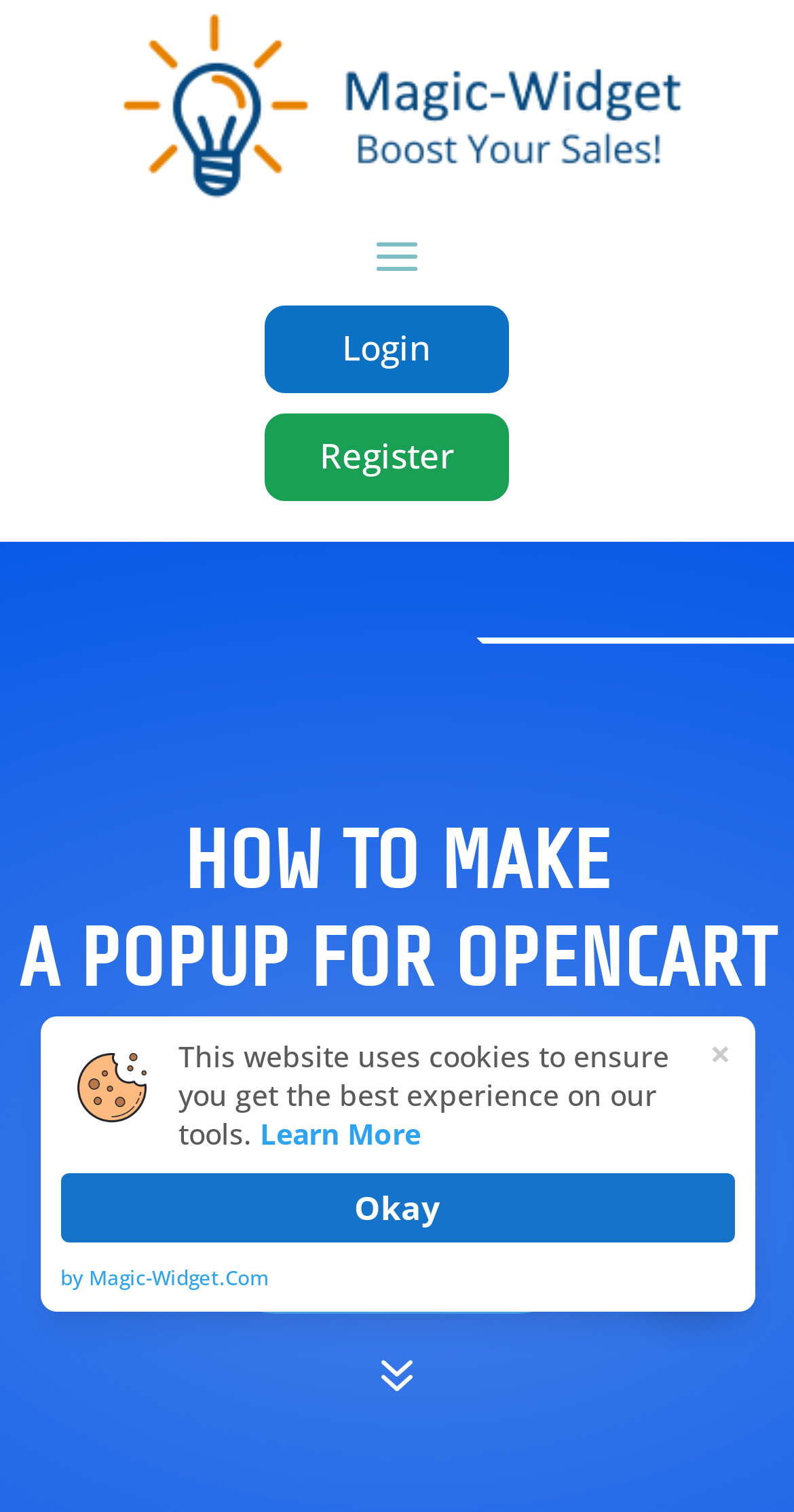Locate the bounding box coordinates of the element you need to click to accomplish the task described by this instruction: "Click the × button on the top-right corner".

[0.926, 0.773, 0.962, 0.791]